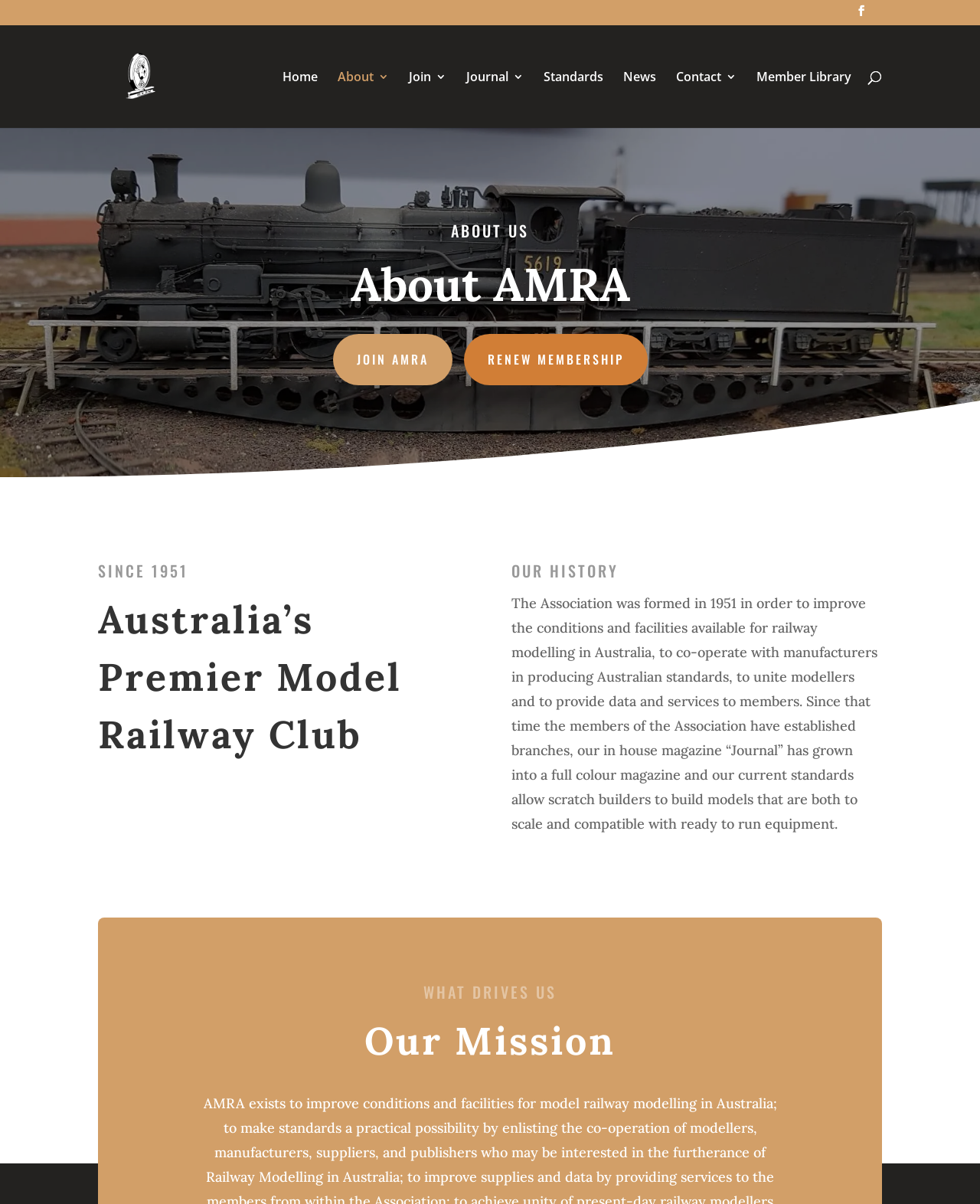Identify the bounding box for the described UI element: "Join AMRA".

[0.339, 0.277, 0.461, 0.32]